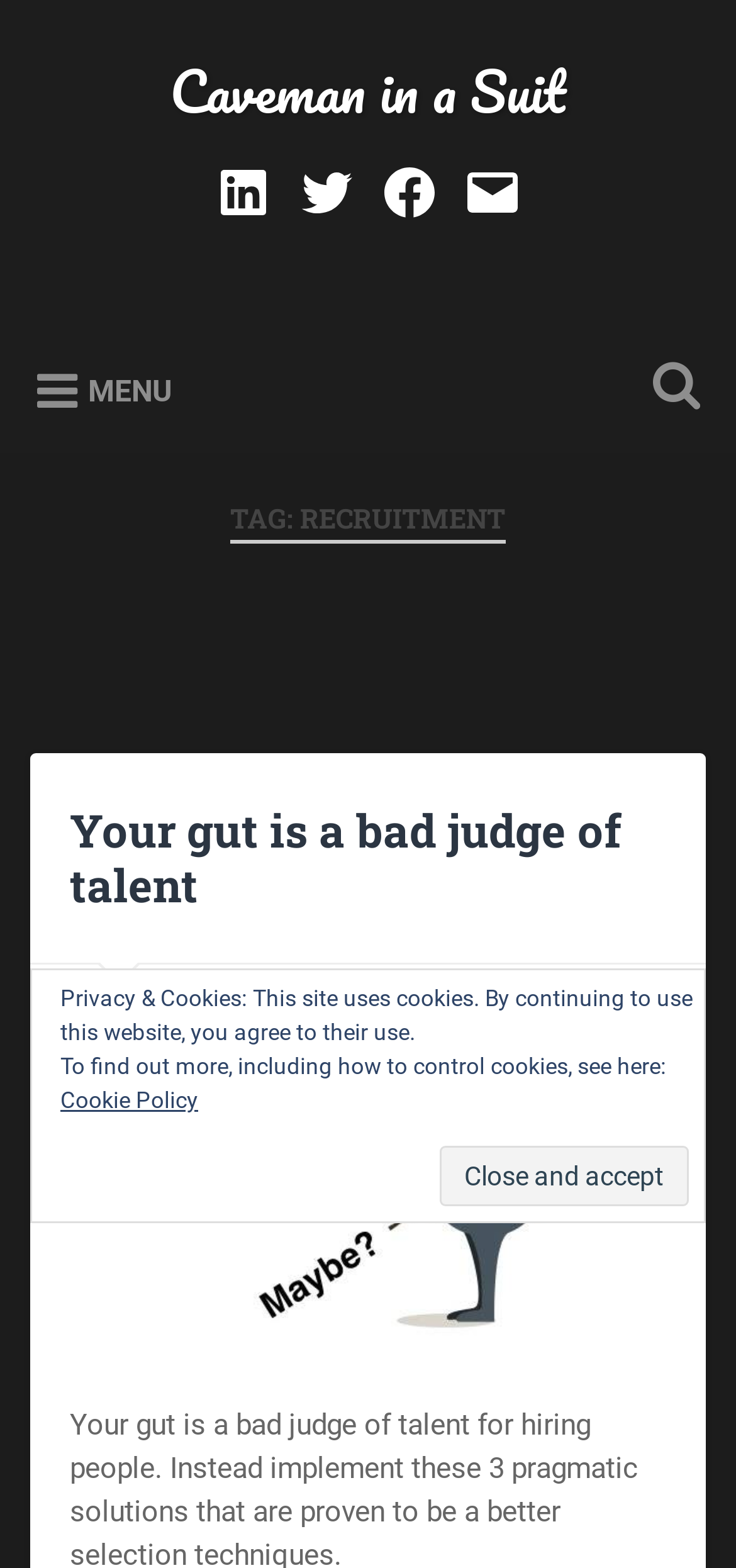Identify the bounding box for the described UI element: "value="Close and accept"".

[0.597, 0.731, 0.936, 0.769]